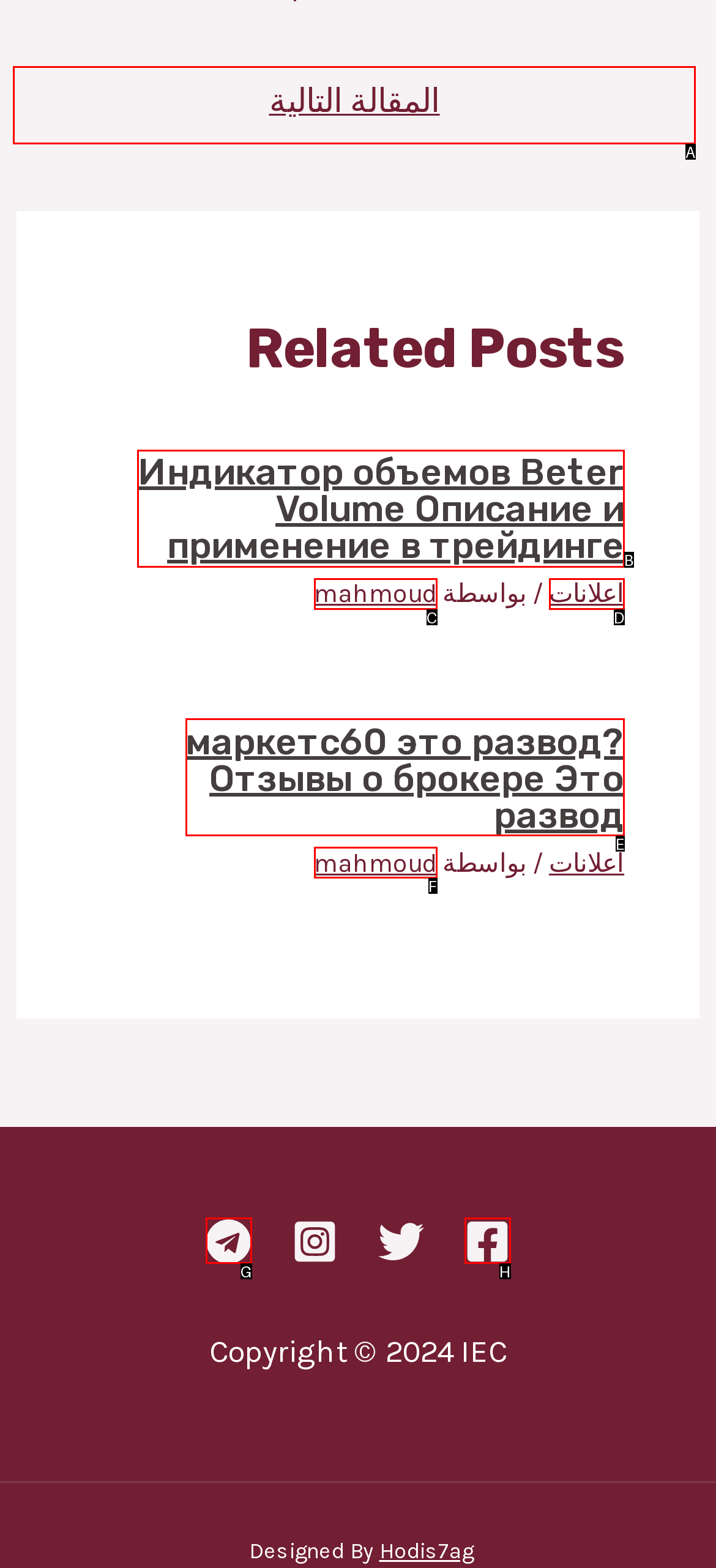Select the correct HTML element to complete the following task: Read the article about Beter Volume
Provide the letter of the choice directly from the given options.

B